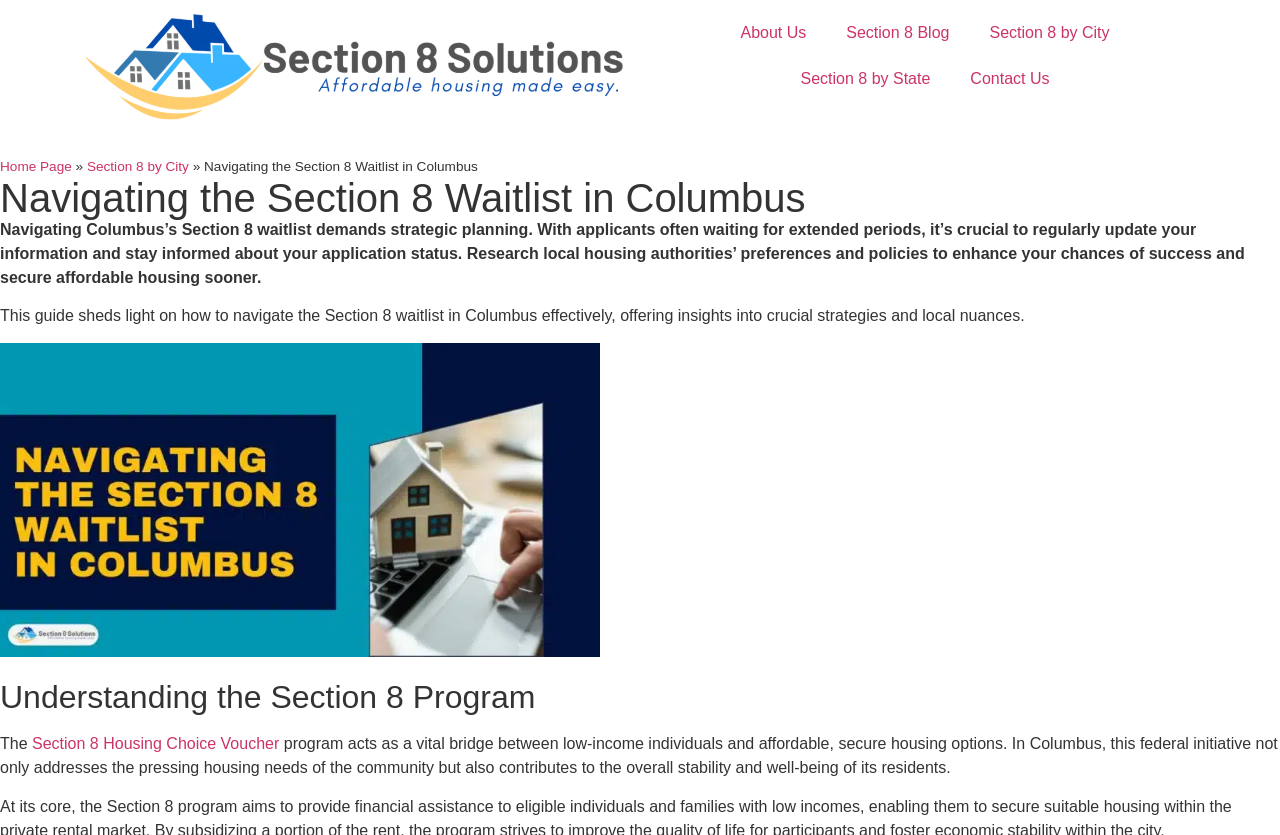Respond with a single word or phrase:
What is the purpose of the Section 8 program?

To provide affordable housing